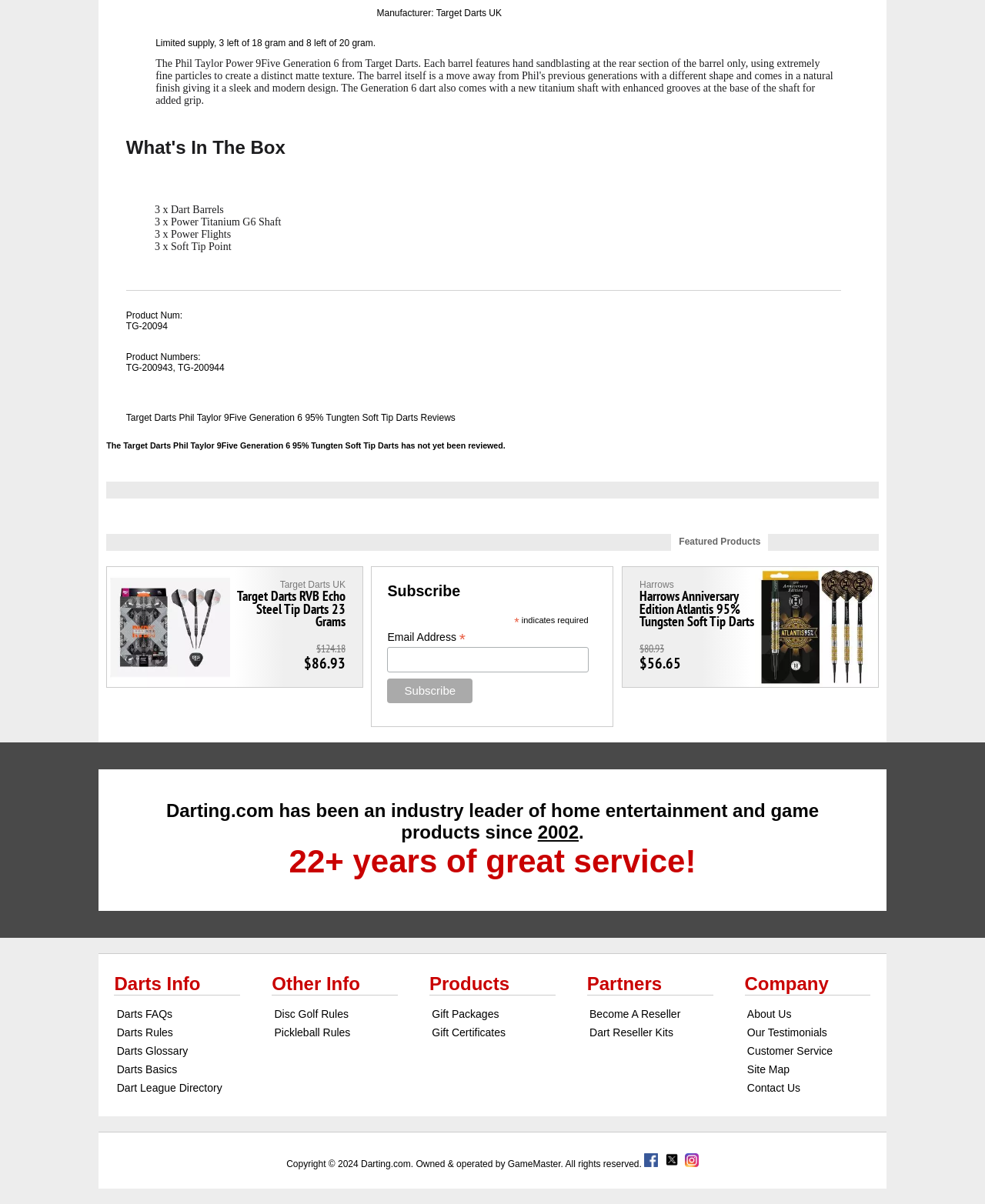Determine the bounding box coordinates in the format (top-left x, top-left y, bottom-right x, bottom-right y). Ensure all values are floating point numbers between 0 and 1. Identify the bounding box of the UI element described by: Dart Reseller Kits

[0.598, 0.85, 0.726, 0.865]